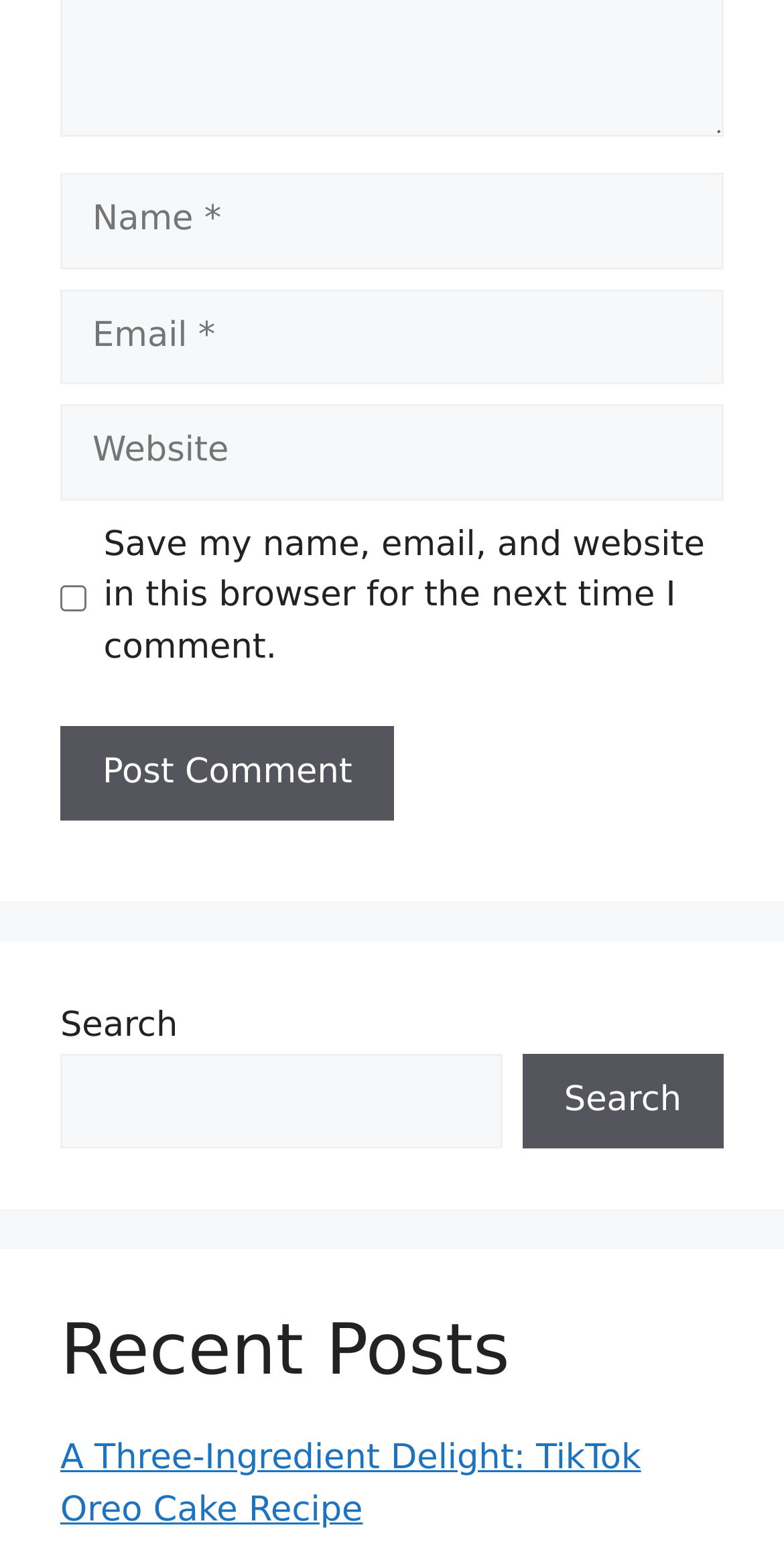Kindly provide the bounding box coordinates of the section you need to click on to fulfill the given instruction: "Enter name".

None